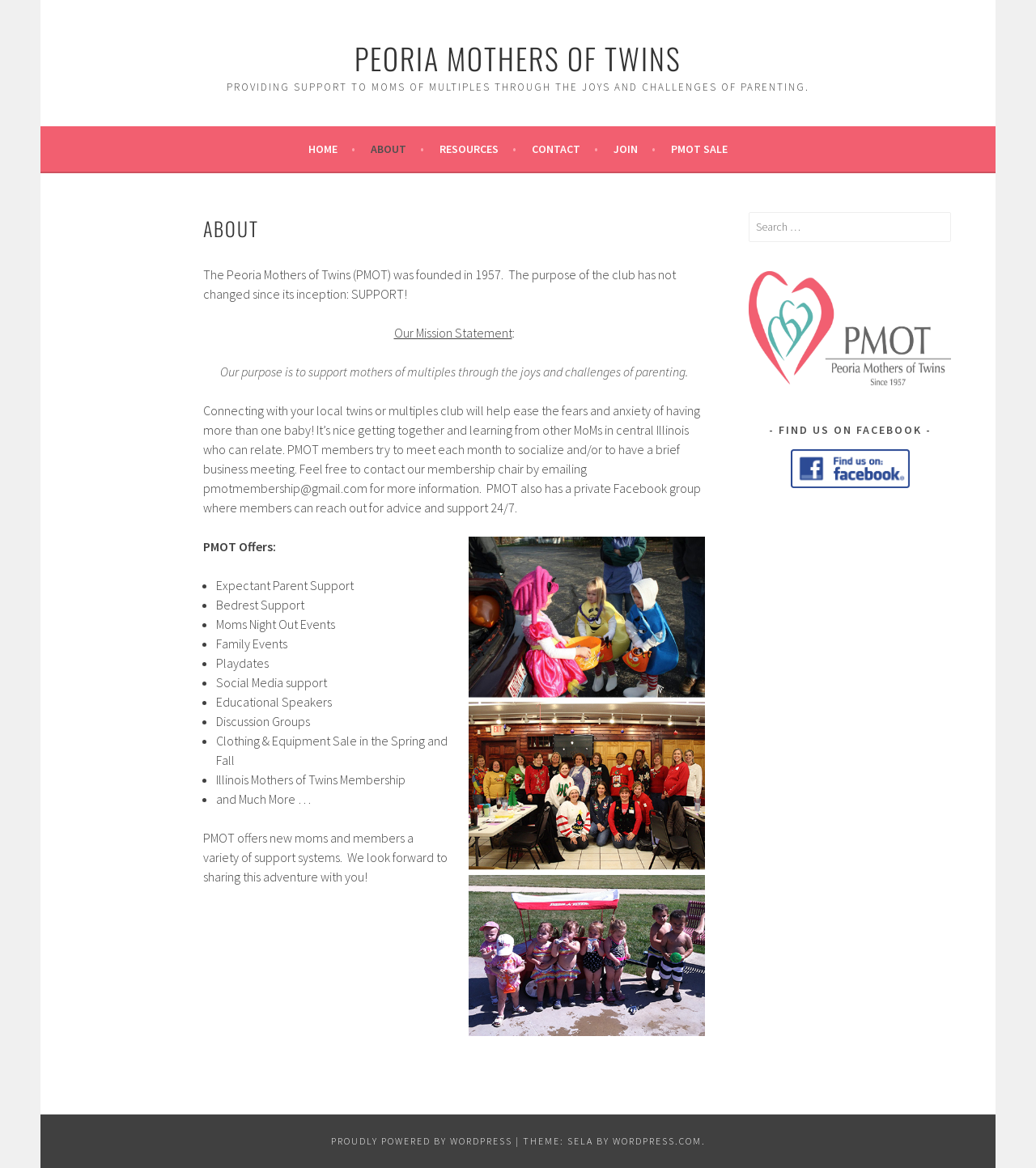Provide a thorough description of this webpage.

The webpage is about the Peoria Mothers of Twins (PMOT) organization, which provides support to mothers of multiples through the joys and challenges of parenting. At the top of the page, there is a heading with the organization's name and a link to skip to the content. Below this, there is a large heading that describes the organization's purpose.

The main content of the page is divided into two sections. On the left side, there is a menu with links to different pages, including the home page, about page, resources, contact, join, and a sale page. Below this menu, there is a main article that describes the organization's mission and purpose. The article is divided into several sections, including a brief history of the organization, its mission statement, and the types of support it offers to its members.

The support offered by PMOT includes expectant parent support, bedrest support, moms' night out events, family events, playdates, social media support, educational speakers, discussion groups, and a clothing and equipment sale in the spring and fall. The organization also offers membership in the Illinois Mothers of Twins organization.

On the right side of the page, there is a complementary section that includes a search bar, an image, and a heading that says "FIND US ON FACEBOOK" with a link to the organization's Facebook page.

At the bottom of the page, there is a footer section that includes information about the website, including a link to WordPress.com and a theme credit.